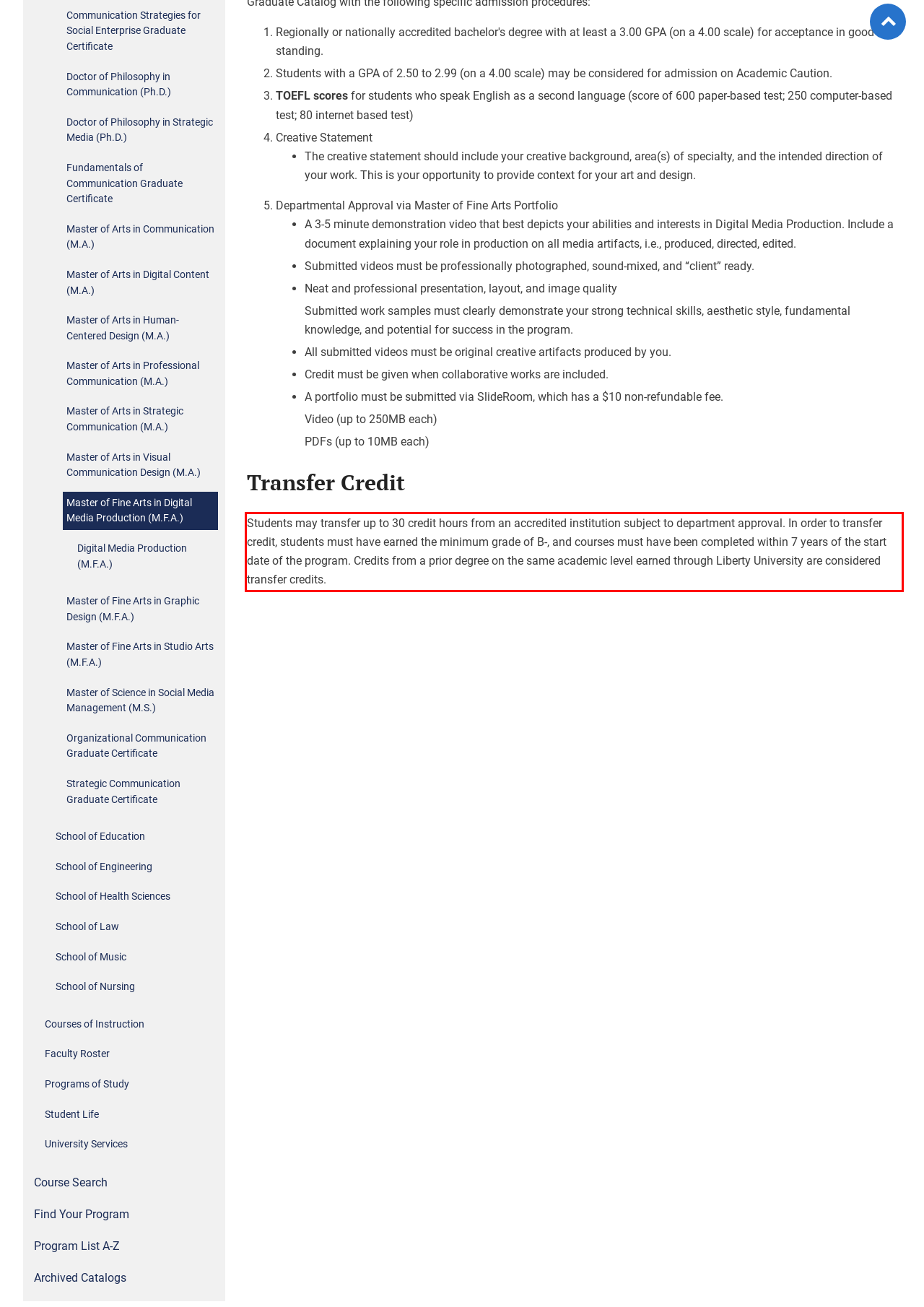From the screenshot of the webpage, locate the red bounding box and extract the text contained within that area.

Students may transfer up to 30 credit hours from an accredited institution subject to department approval. In order to transfer credit, students must have earned the minimum grade of B-, and courses must have been completed within 7 years of the start date of the program. Credits from a prior degree on the same academic level earned through Liberty University are considered transfer credits.